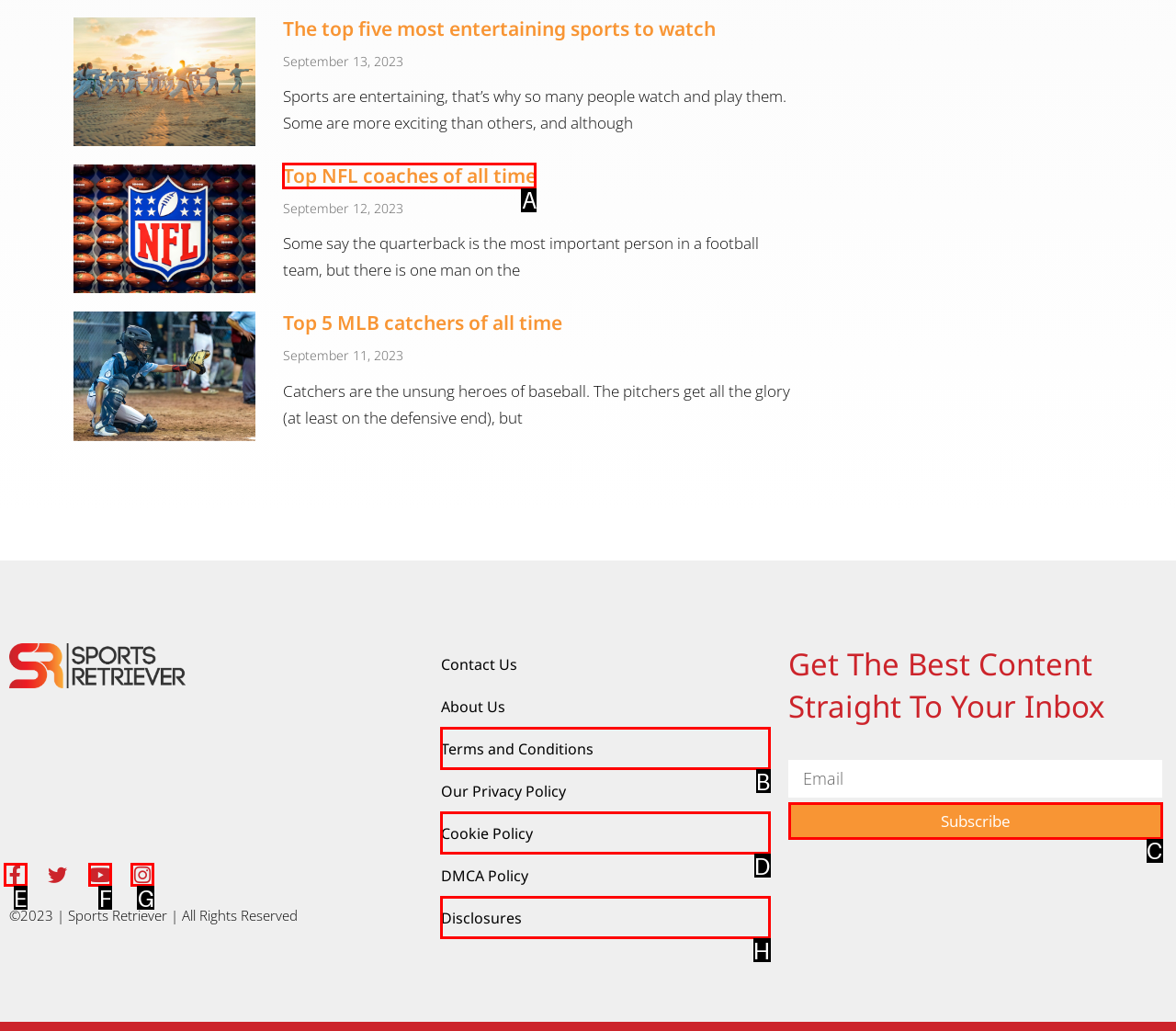Select the HTML element that needs to be clicked to carry out the task: Read about the top NFL coaches of all time
Provide the letter of the correct option.

A